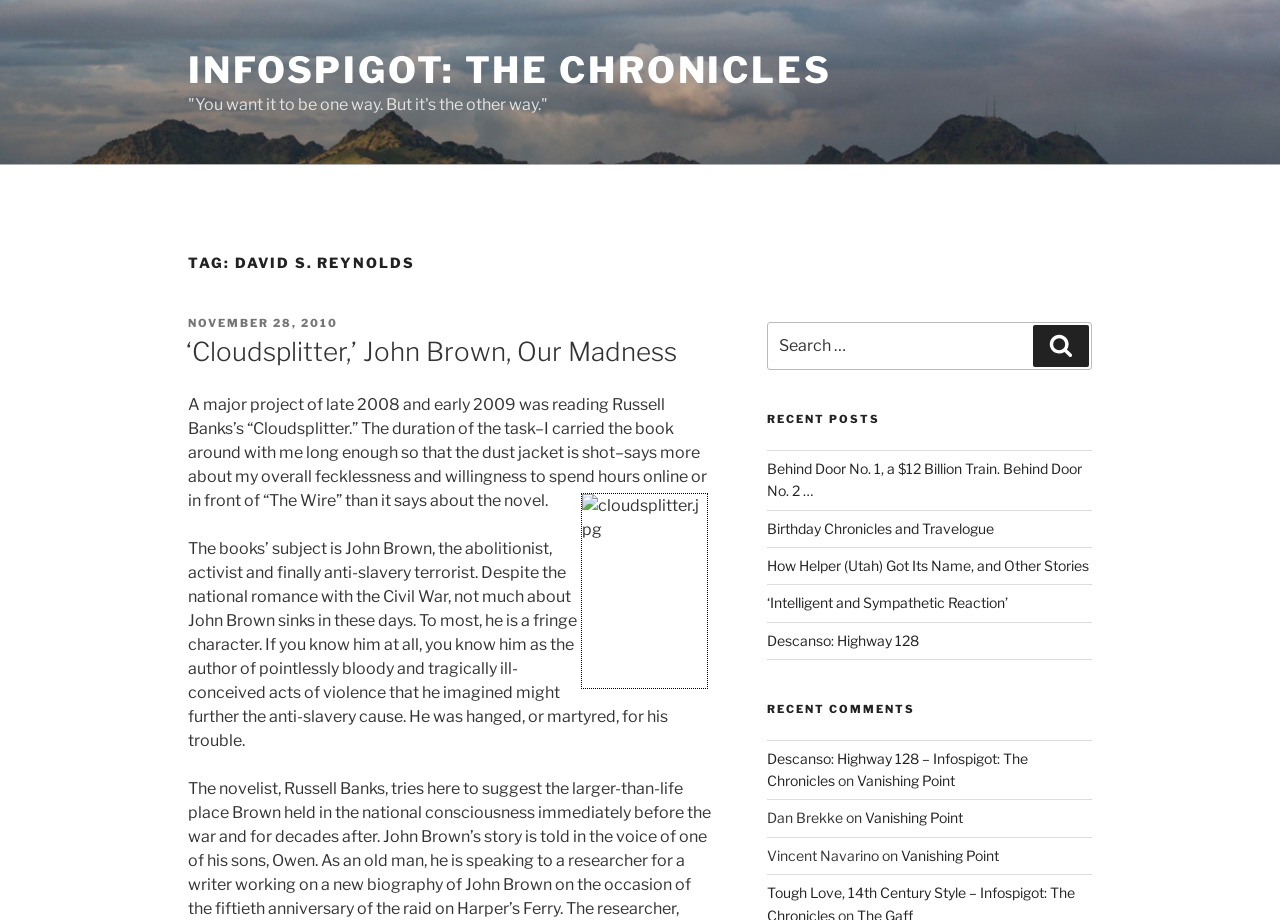Give a one-word or short phrase answer to the question: 
What is the subject of the book 'Cloudsplitter'?

John Brown